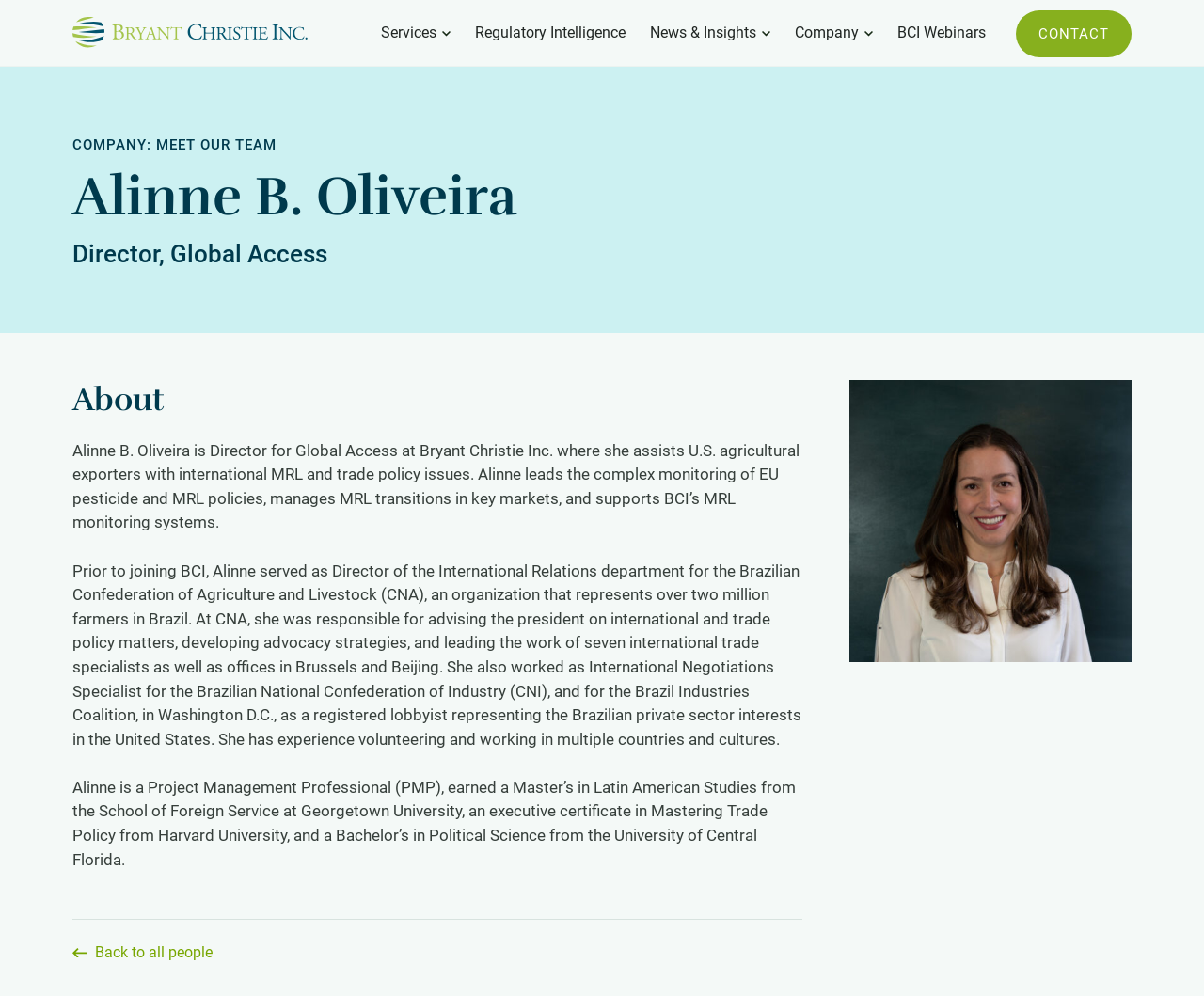Create a full and detailed caption for the entire webpage.

This webpage is about Alinne B. Oliveira, Director of Global Access at Bryant Christie Inc. At the top left, there is a logo image and a link to the company's homepage. Below the logo, there is a navigation menu with links to various sections, including Services, Regulatory Intelligence, News & Insights, Company, and BCI Webinars. Each link has a small image next to it.

On the right side of the navigation menu, there is a contact link. Below the navigation menu, there is a section about Alinne B. Oliveira, with three headings: her name, her title, and "About". 

The "About" section contains a brief biography of Alinne, describing her role at Bryant Christie Inc. and her experience in international trade policy. The biography is divided into three paragraphs, each describing her work experience and education. 

At the bottom left of the page, there is a link to go back to the list of all people. Next to this link, there is a small image. On the right side of the page, there is a large image of Alinne B. Oliveira.